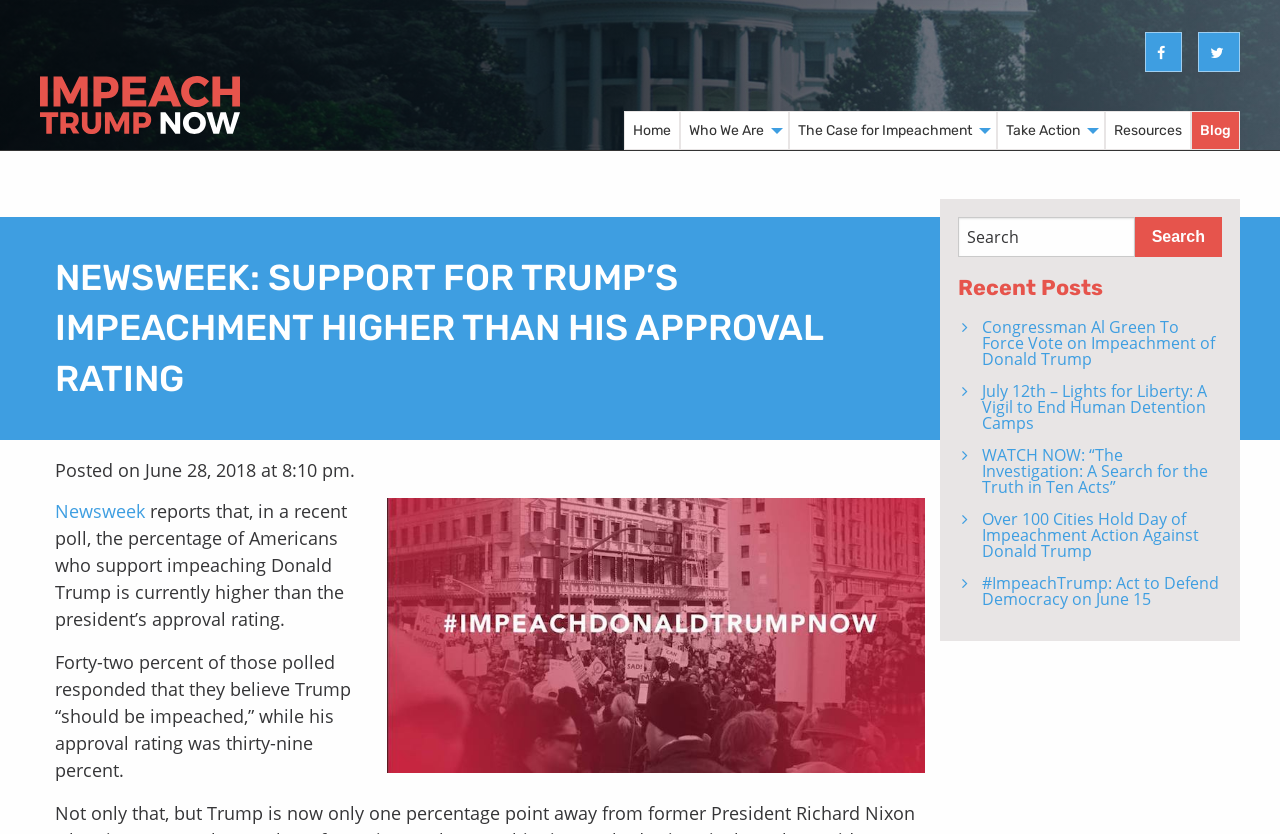What is the name of the news organization that reports the poll?
Identify the answer in the screenshot and reply with a single word or phrase.

Newsweek